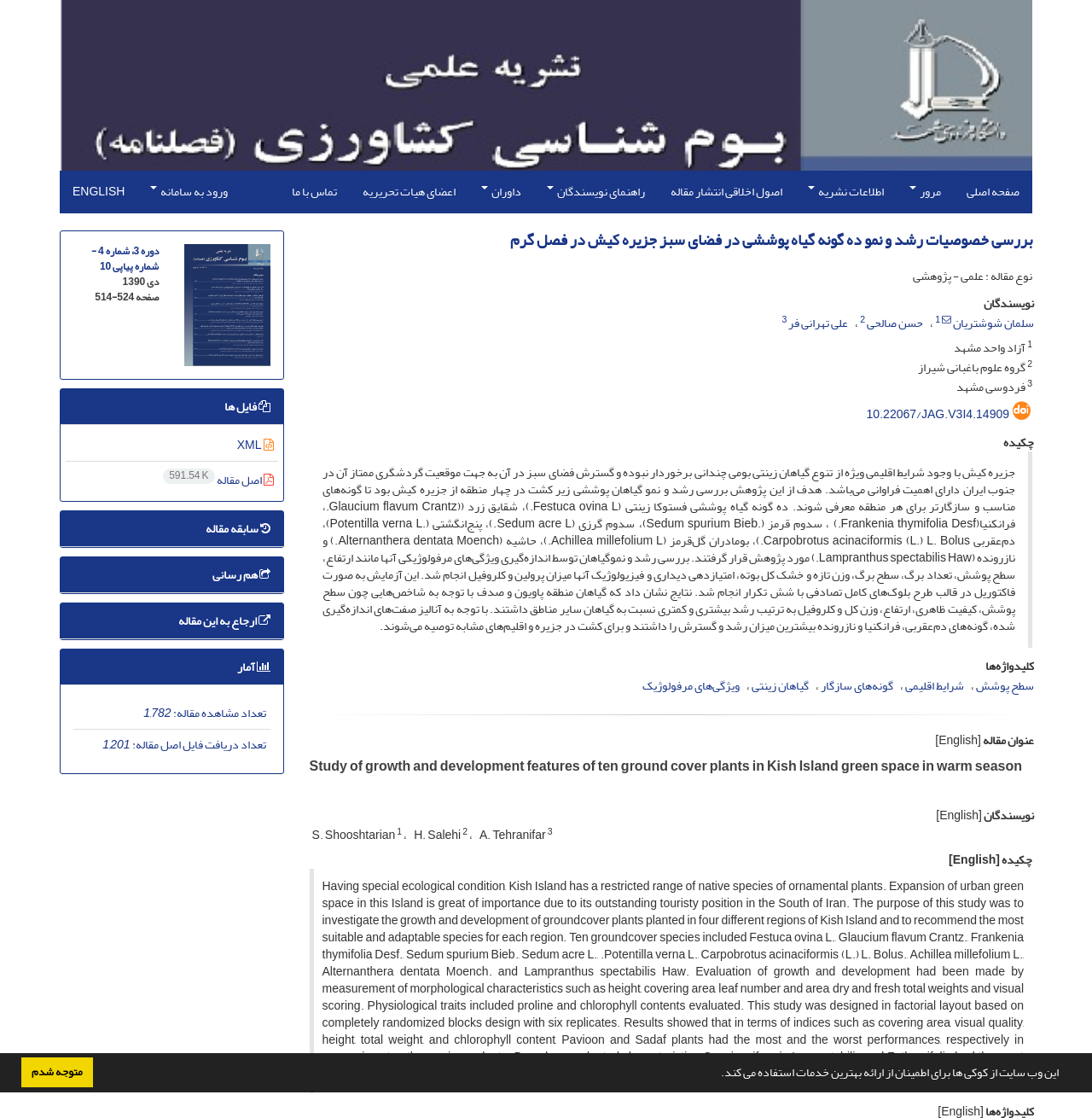How many keywords are listed for the article?
Look at the image and provide a short answer using one word or a phrase.

5